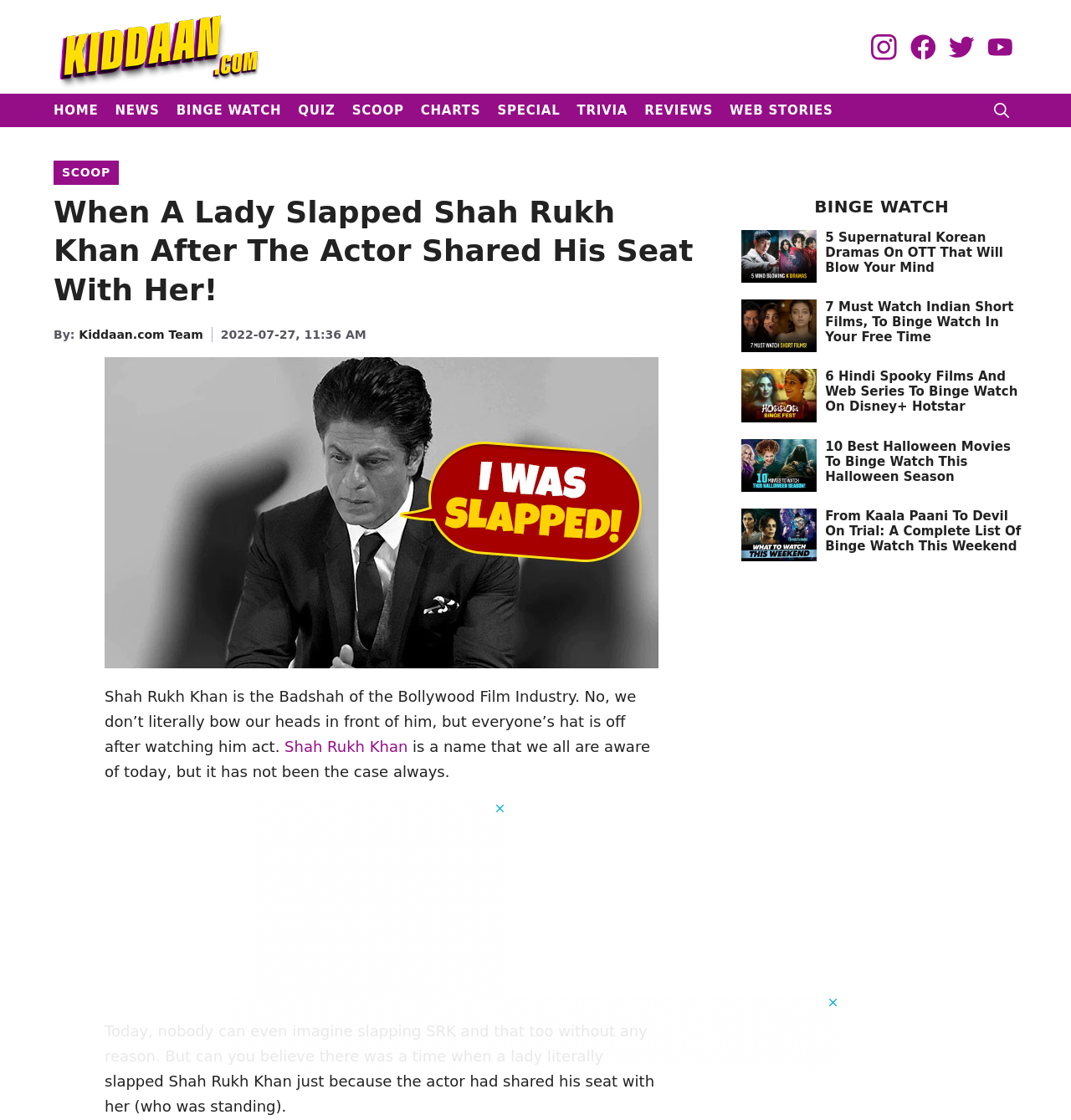What is the author of the article?
We need a detailed and exhaustive answer to the question. Please elaborate.

The article is written by the Kiddaan.com Team, as mentioned in the byline of the article.